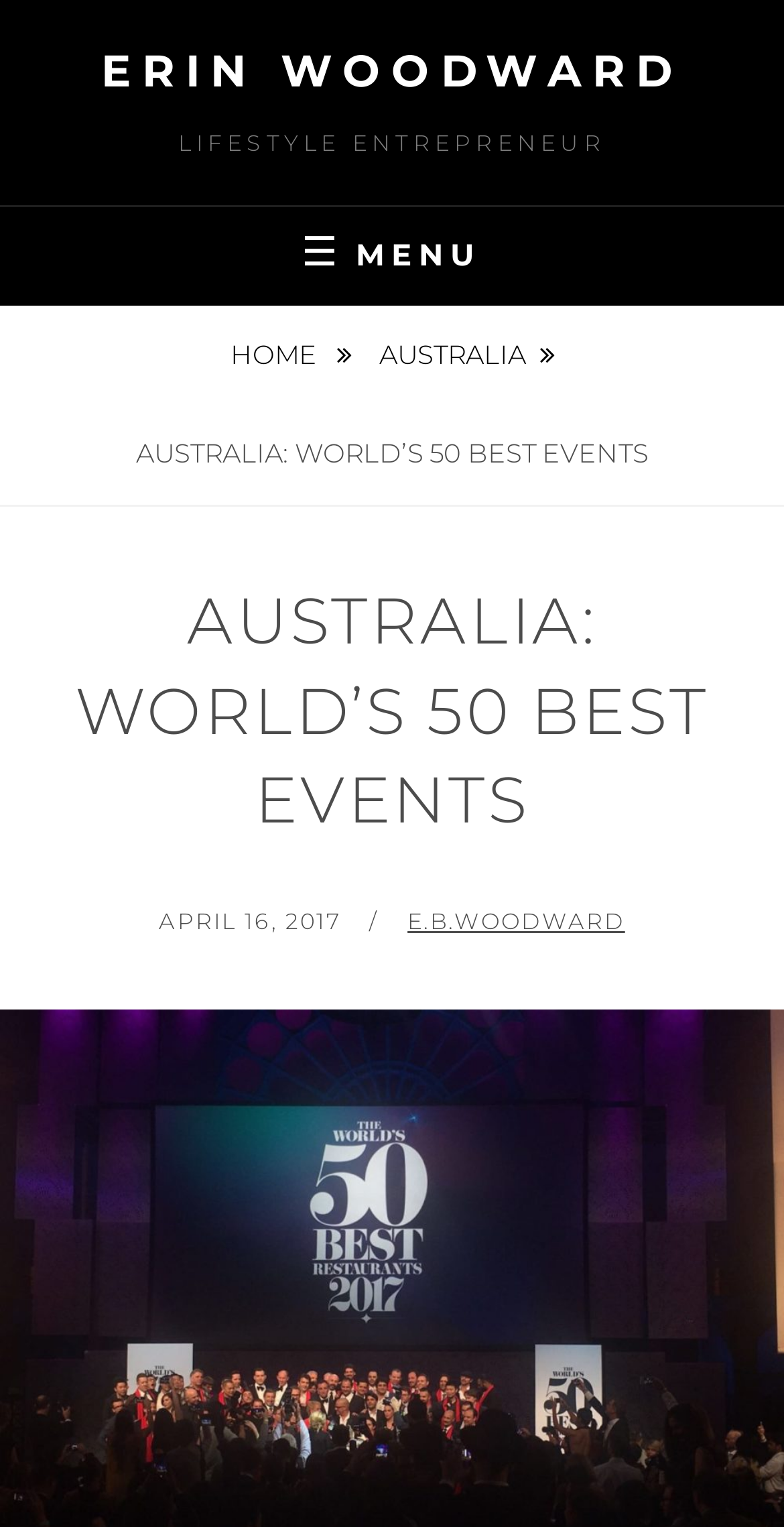Provide a brief response using a word or short phrase to this question:
How many menu items are there?

2